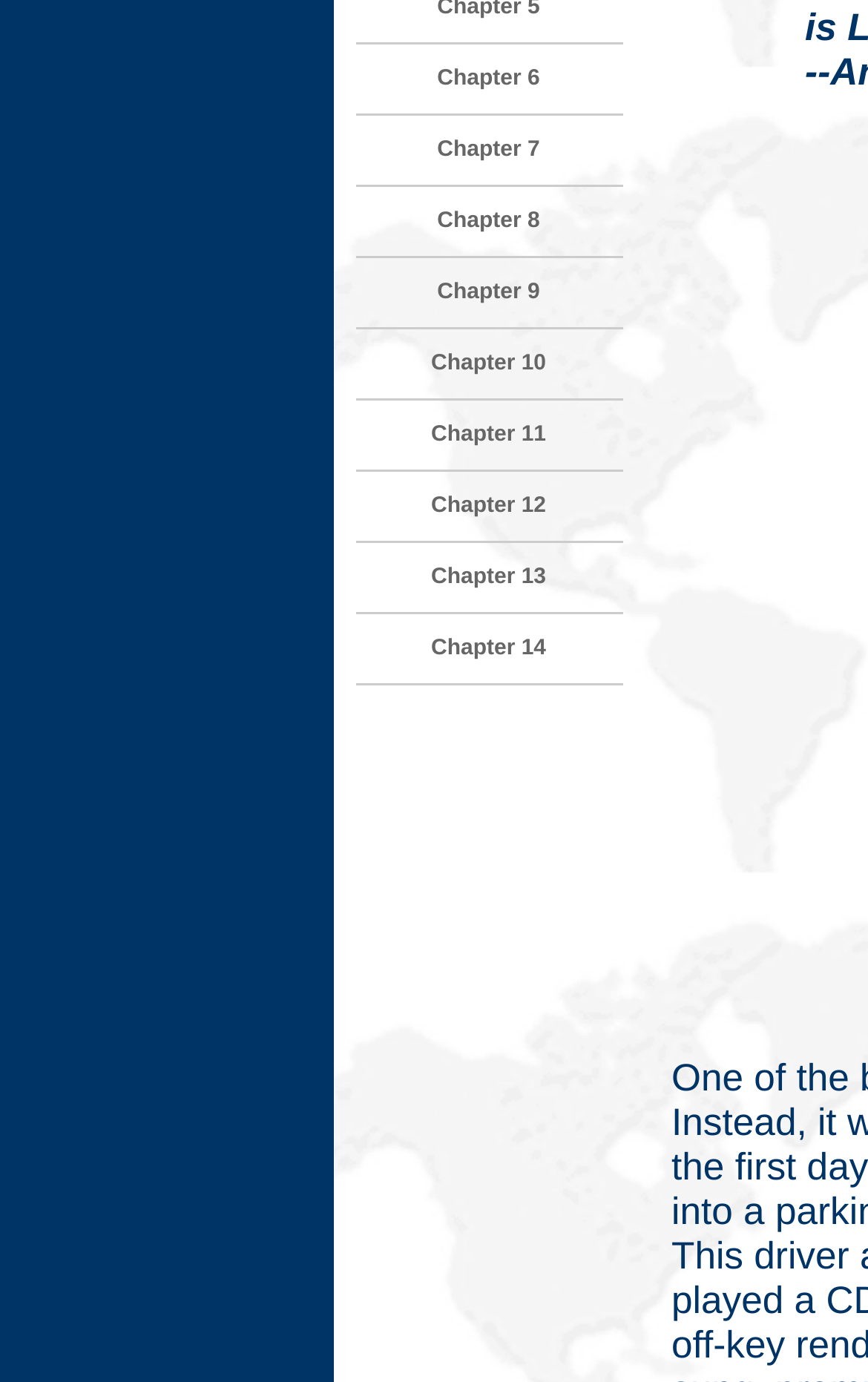Bounding box coordinates should be in the format (top-left x, top-left y, bottom-right x, bottom-right y) and all values should be floating point numbers between 0 and 1. Determine the bounding box coordinate for the UI element described as: Chapter 9

[0.504, 0.203, 0.622, 0.221]